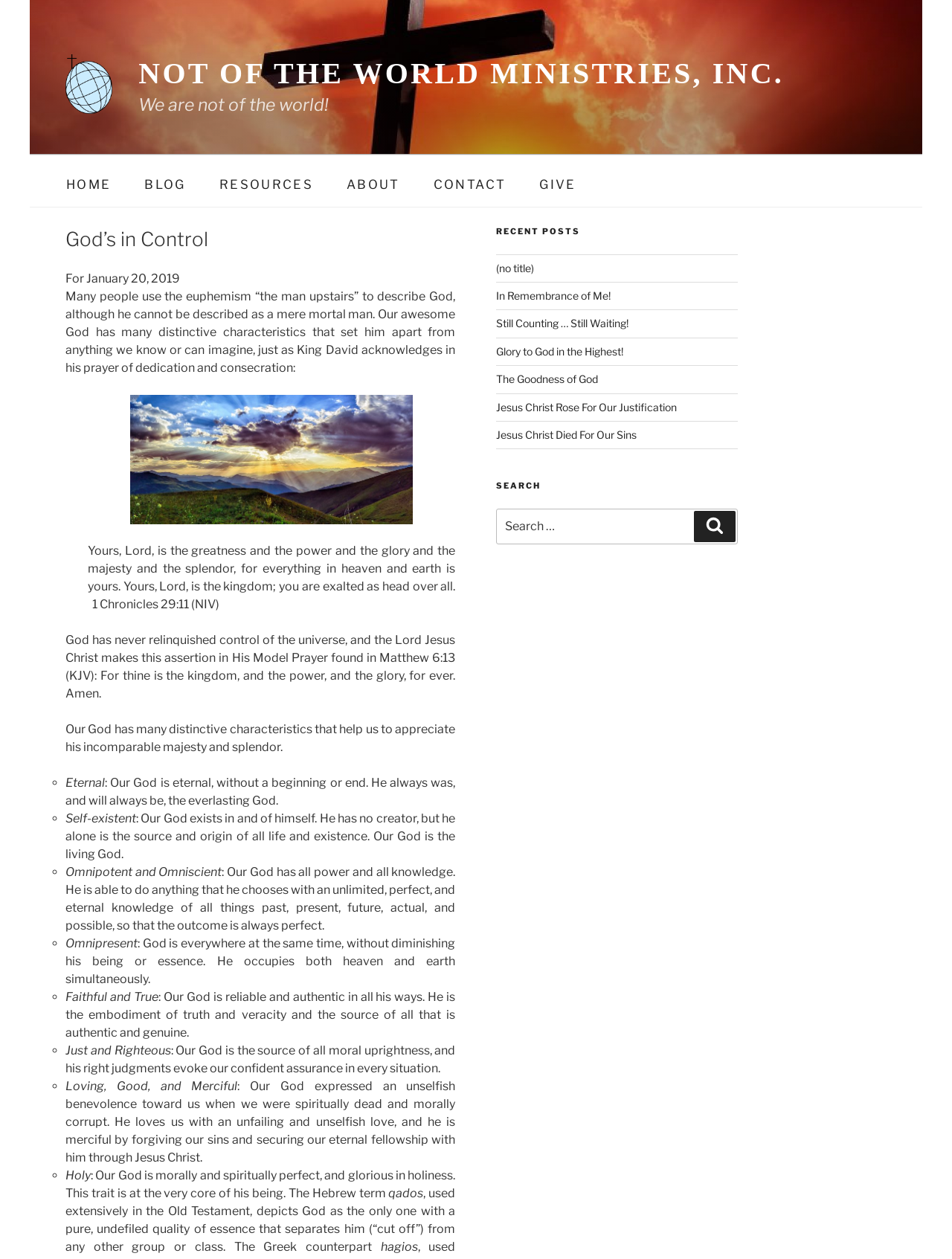Based on the element description In Remembrance of Me!, identify the bounding box coordinates for the UI element. The coordinates should be in the format (top-left x, top-left y, bottom-right x, bottom-right y) and within the 0 to 1 range.

[0.521, 0.23, 0.641, 0.24]